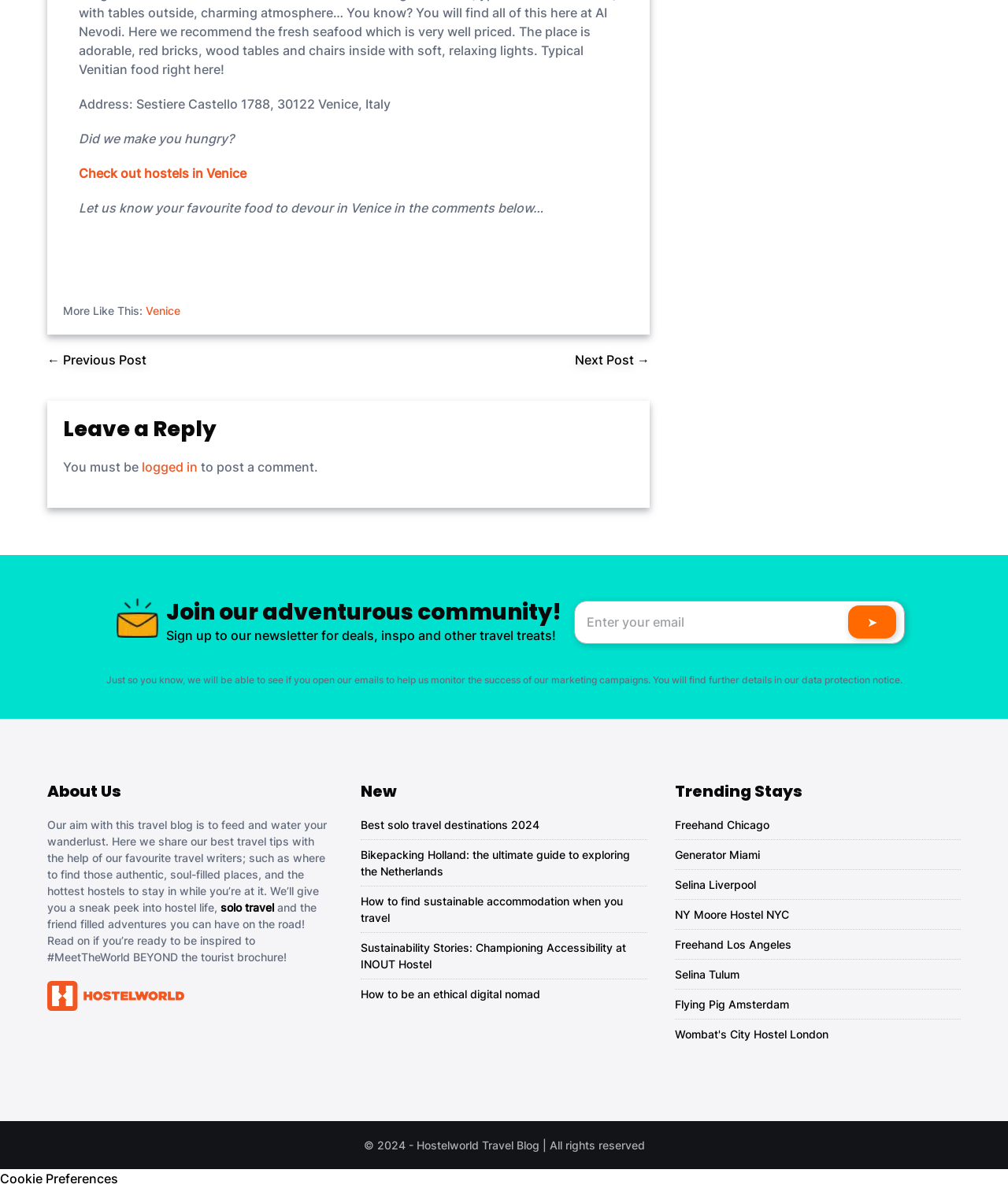What is the address mentioned on the webpage?
Identify the answer in the screenshot and reply with a single word or phrase.

Sestiere Castello 1788, 30122 Venice, Italy